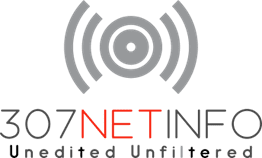Offer a detailed explanation of what is depicted in the image.

The image features the logo of 307NETINFO, which is presented in a modern and stylish design. The logo prominently displays the text "307NETINFO" with "307" in a sleek gray and "NETINFO" in bold red, emphasizing its brand identity. Above the text, there are artistic sound wave symbols that evoke a sense of audio and communication, hinting at the platform’s focus on unedited and unfiltered media content. Beneath the main title, the tagline "Unedited Unfiltered" is included in a smaller gray font, reinforcing the brand's commitment to providing raw and authentic audio experiences. This logo encapsulates the essence of 307NETINFO, positioning it as a reliable source for genuine and engaging content.